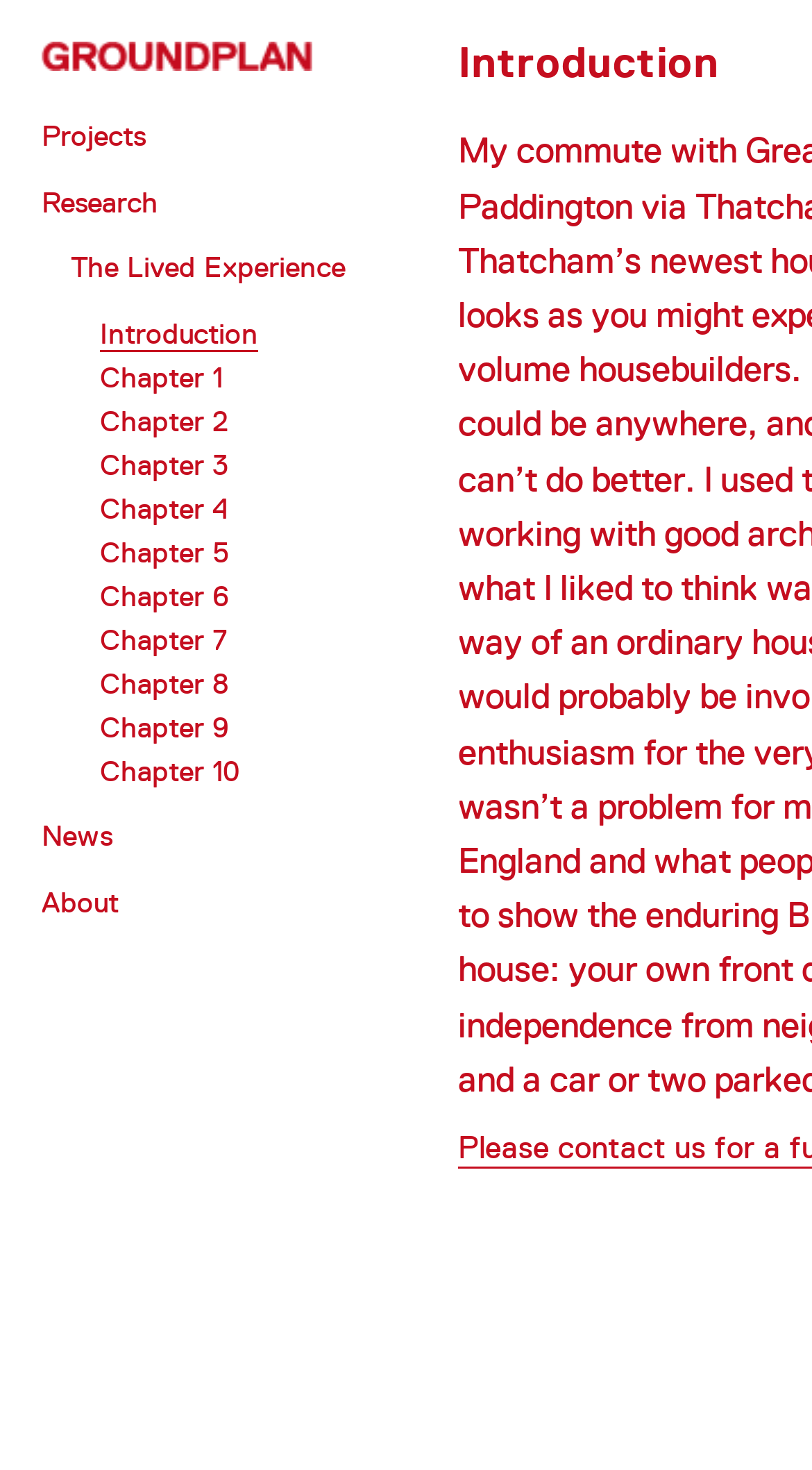Elaborate on the webpage's design and content in a detailed caption.

The webpage is titled "Introduction – Groundplan" and features a prominent heading "GROUNDPLAN" at the top left corner. Below the heading, there are several links arranged horizontally, including "Projects", "Research", and "News", which are positioned near the top of the page.

To the right of the "GROUNDPLAN" heading, there is a link to "The Lived Experience". Below this link, there is a vertical list of chapter links, labeled from "Introduction" to "Chapter 10", which occupy a significant portion of the page. These chapter links are aligned to the left and stacked on top of each other.

At the bottom left corner of the page, there are two more links: "About" and another instance of "GROUNDPLAN". The overall layout of the page is organized, with clear headings and concise text, making it easy to navigate.